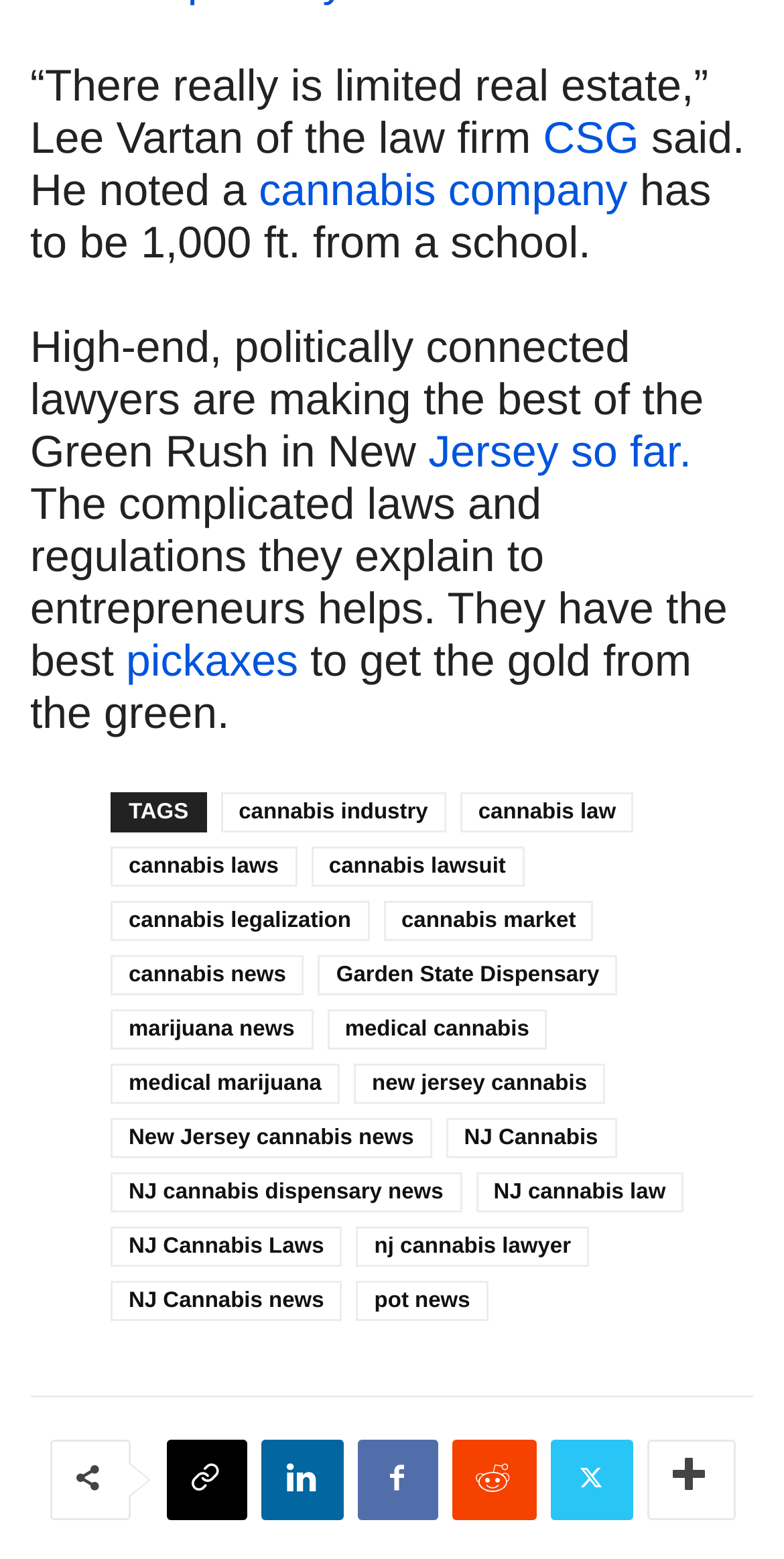Please give the bounding box coordinates of the area that should be clicked to fulfill the following instruction: "Click on the link 'CSG'". The coordinates should be in the format of four float numbers from 0 to 1, i.e., [left, top, right, bottom].

[0.693, 0.072, 0.815, 0.104]